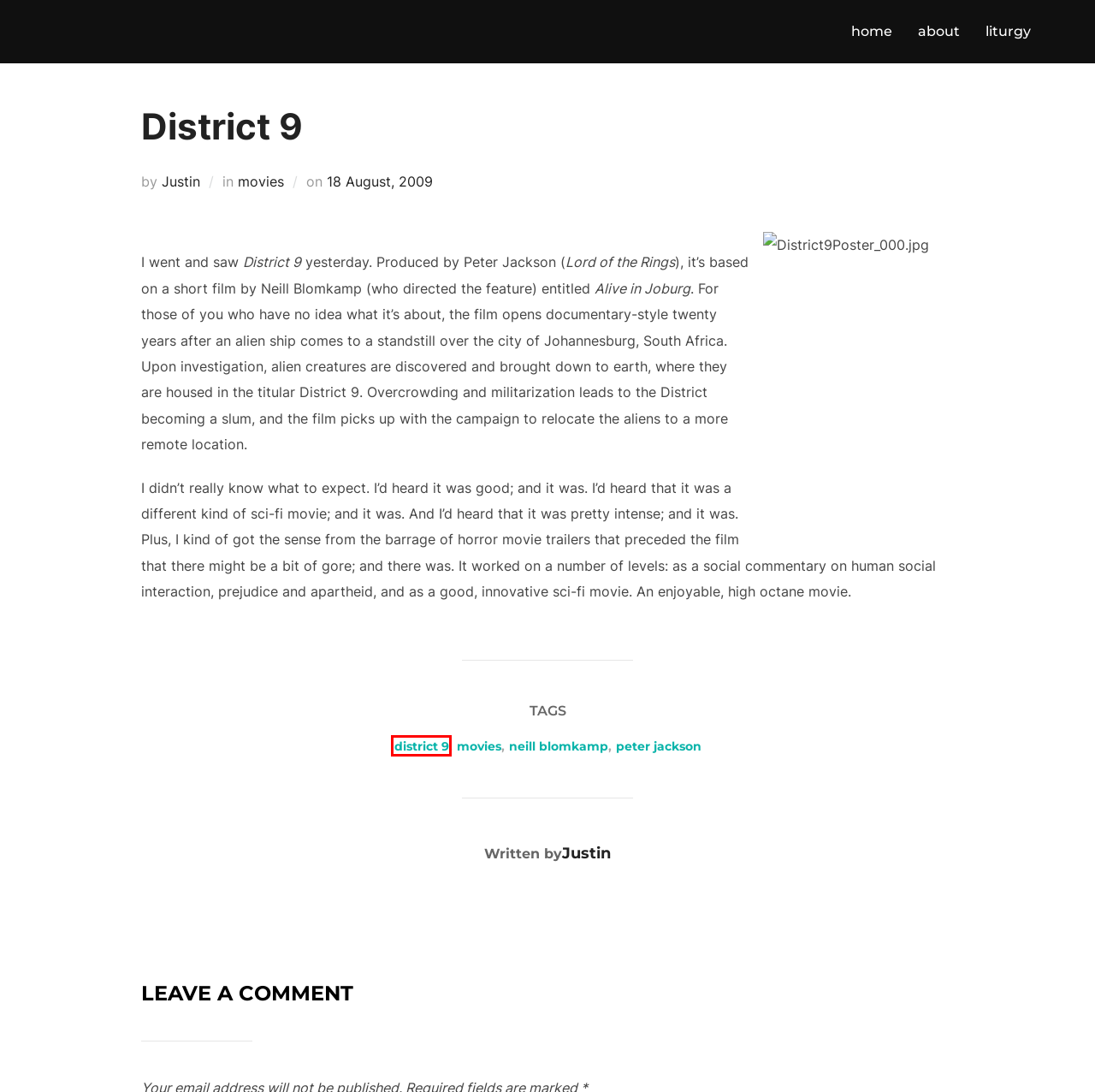Observe the webpage screenshot and focus on the red bounding box surrounding a UI element. Choose the most appropriate webpage description that corresponds to the new webpage after clicking the element in the bounding box. Here are the candidates:
A. peter jackson – Justin B. Fung
B. about – Justin B. Fung
C. movies – Justin B. Fung
D. Justin B. Fung – pastor and liturgist | kicking at the darkness till it bleeds daylight
E. Justin – Justin B. Fung
F. neill blomkamp – Justin B. Fung
G. district 9 – Justin B. Fung
H. liturgy – Justin B. Fung

G